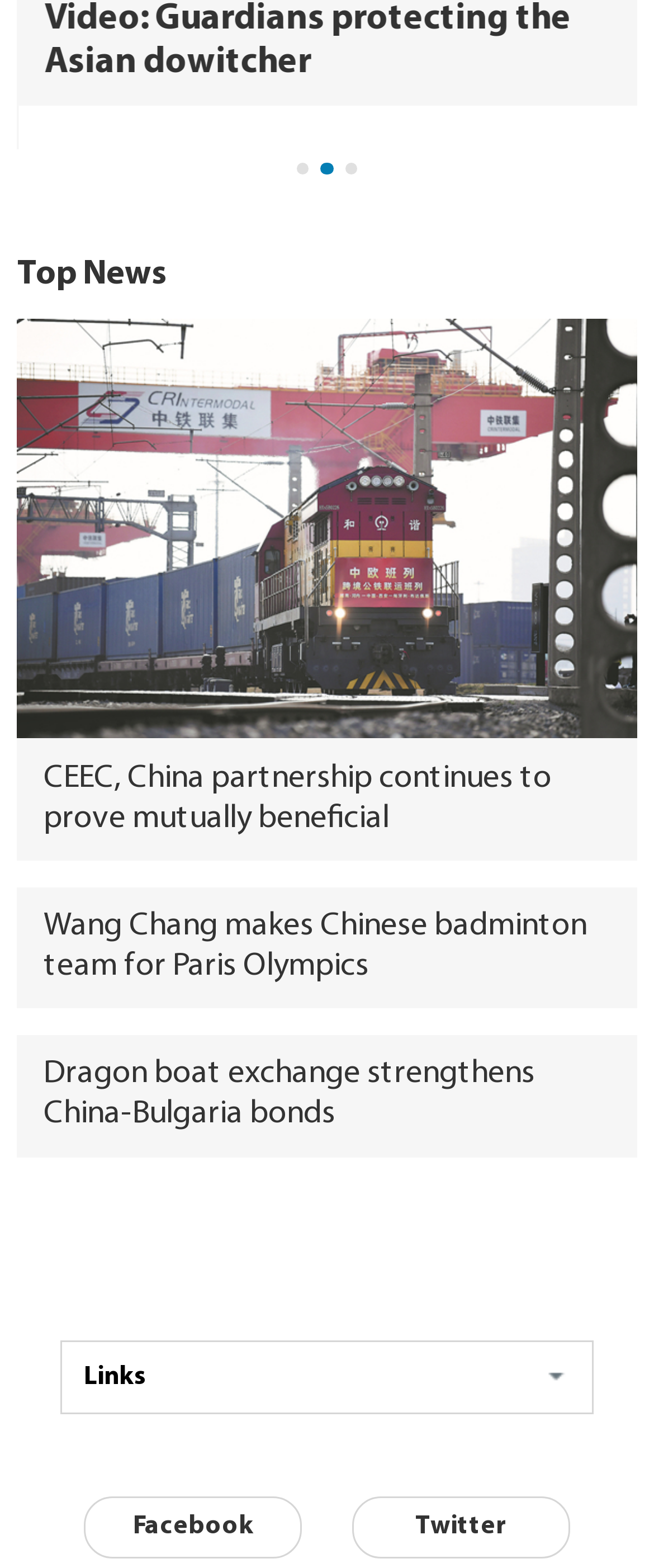Answer the question in a single word or phrase:
How many social media links are there?

2